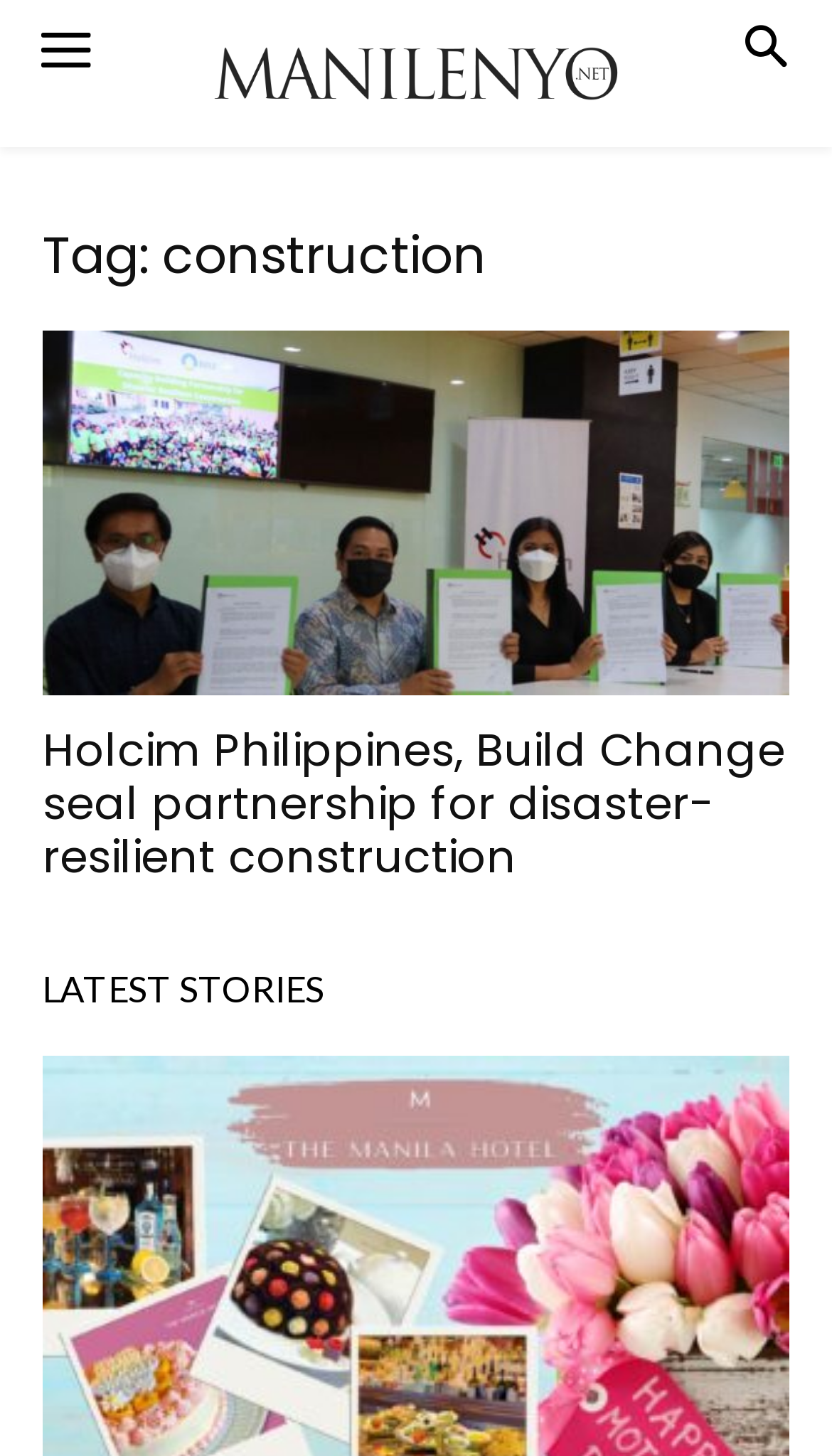Analyze and describe the webpage in a detailed narrative.

The webpage is about construction news and articles, specifically featuring a tag "construction" at the top. At the top left, there is a menu button, and next to it, a logo image spans almost the entire top section. On the top right, a search button is located.

Below the logo, a heading "Tag: construction" is centered, followed by a news article with a title "Holcim Philippines, Build Change seal partnership for disaster-resilient construction". This article has an associated image and a link to the full story. 

Further down, there is another heading with the same title as the article, accompanied by a link to the same story. Below this, a heading "LATEST STORIES" is centered, indicating a section for recent news articles.